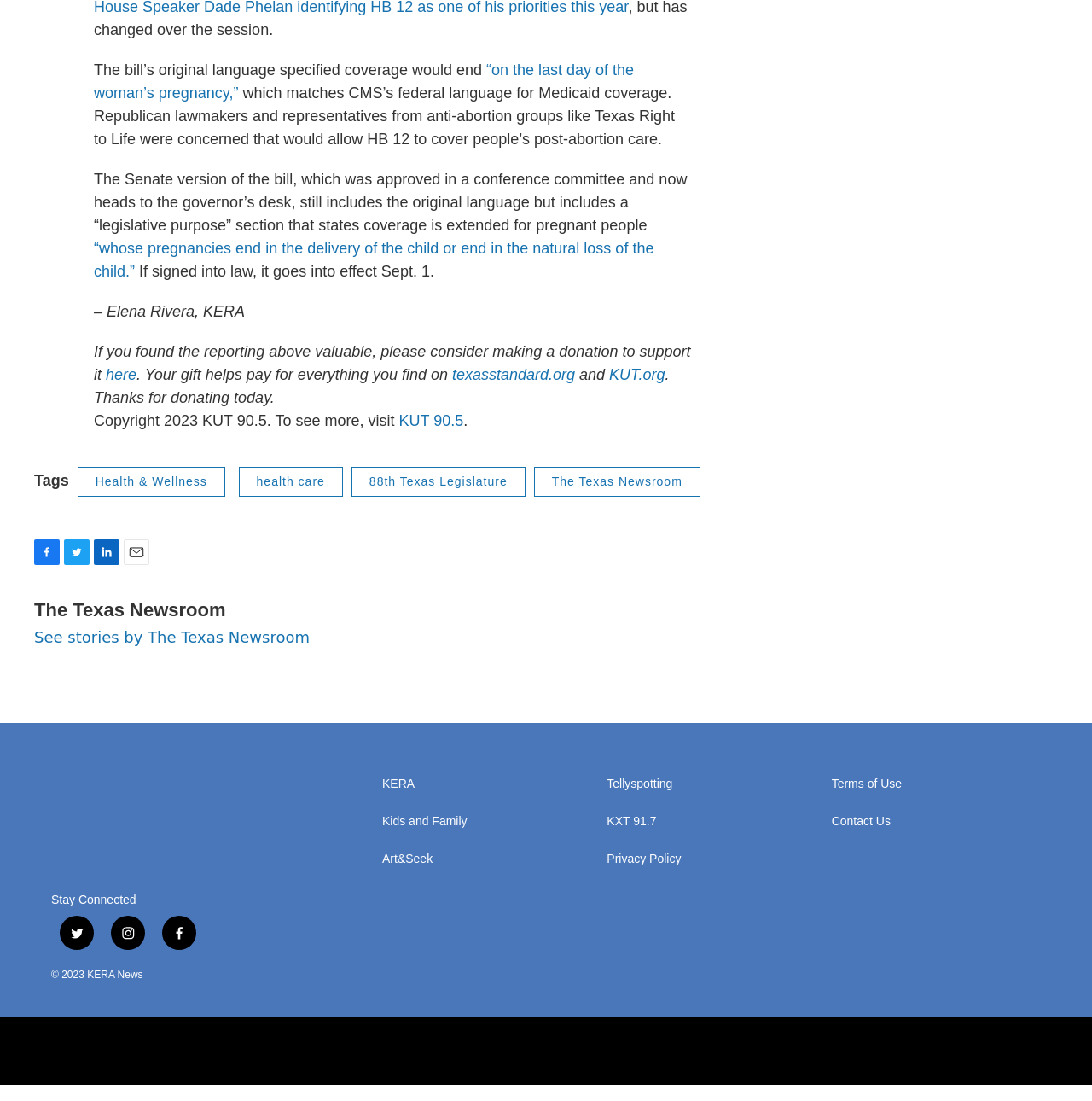Determine the bounding box coordinates (top-left x, top-left y, bottom-right x, bottom-right y) of the UI element described in the following text: The Texas Newsroom

[0.031, 0.559, 0.207, 0.578]